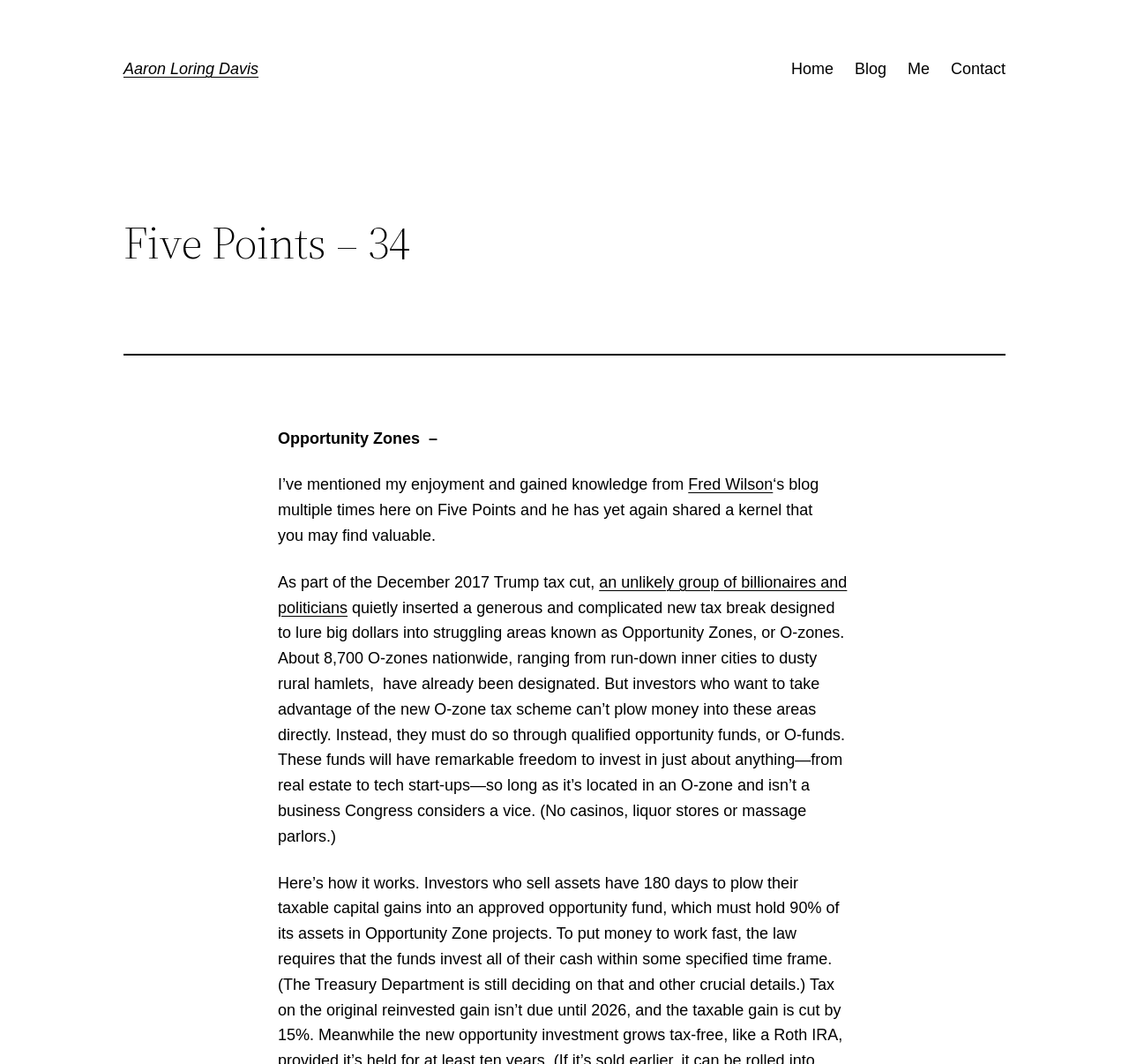With reference to the screenshot, provide a detailed response to the question below:
What is the purpose of Opportunity Funds?

The answer can be found by reading the StaticText elements, which explain that Opportunity Funds are used to invest in Opportunity Zones, and provide details on how they work.